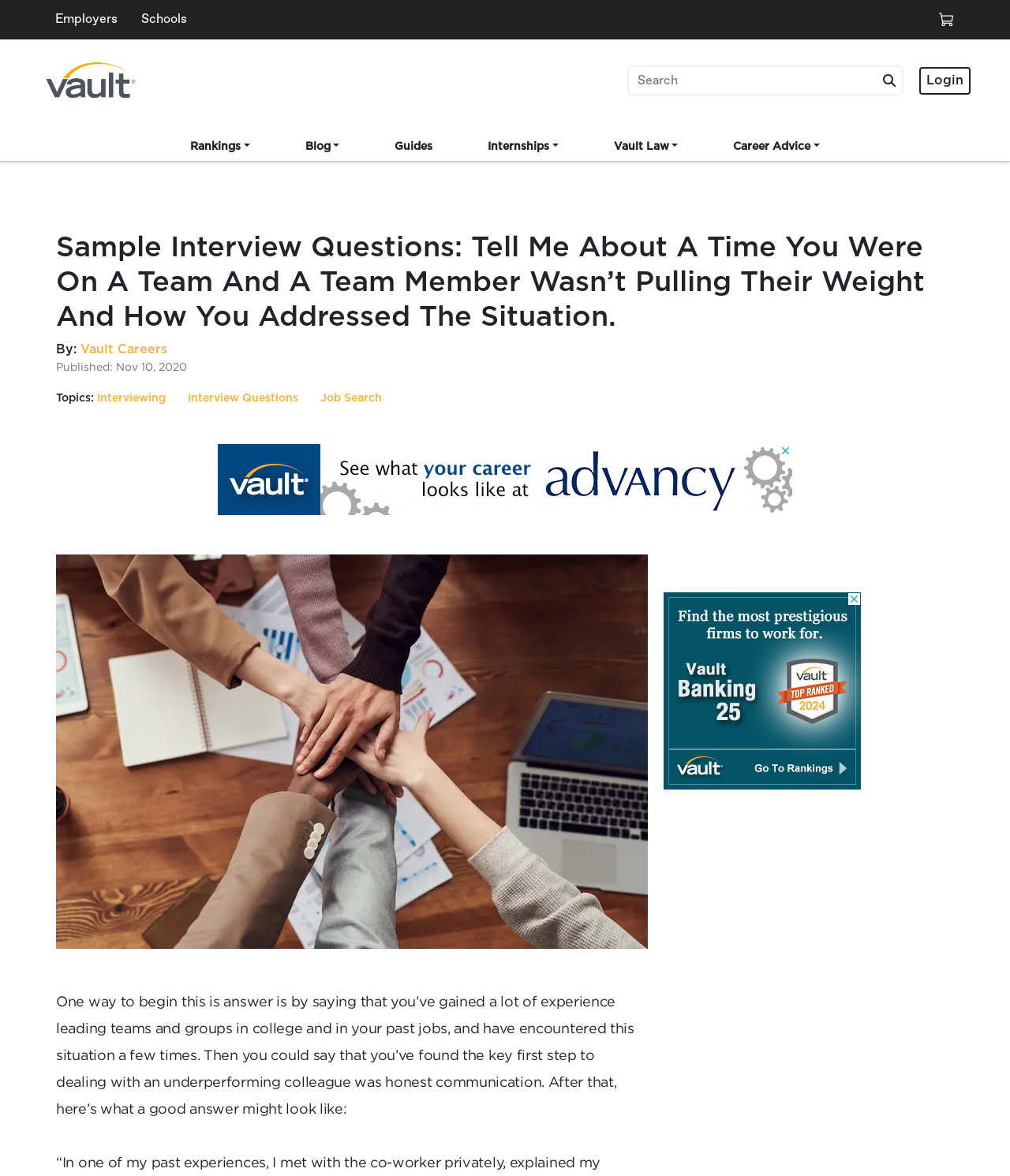Locate the bounding box coordinates of the element to click to perform the following action: 'Click the 'Login' button'. The coordinates should be given as four float values between 0 and 1, in the form of [left, top, right, bottom].

[0.91, 0.057, 0.961, 0.08]